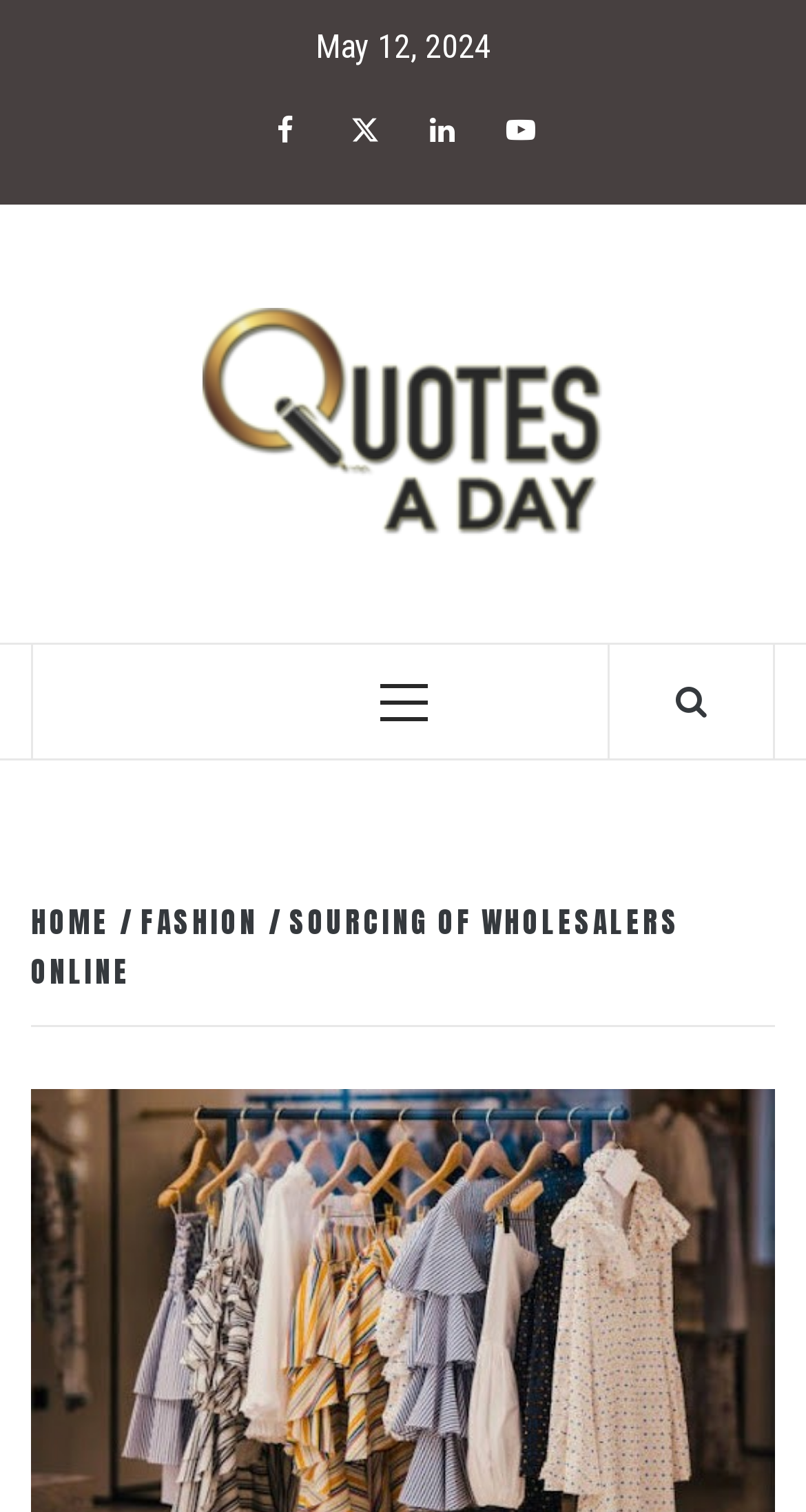Locate the bounding box of the UI element described in the following text: "Sourcing of Wholesalers online".

[0.038, 0.596, 0.844, 0.657]